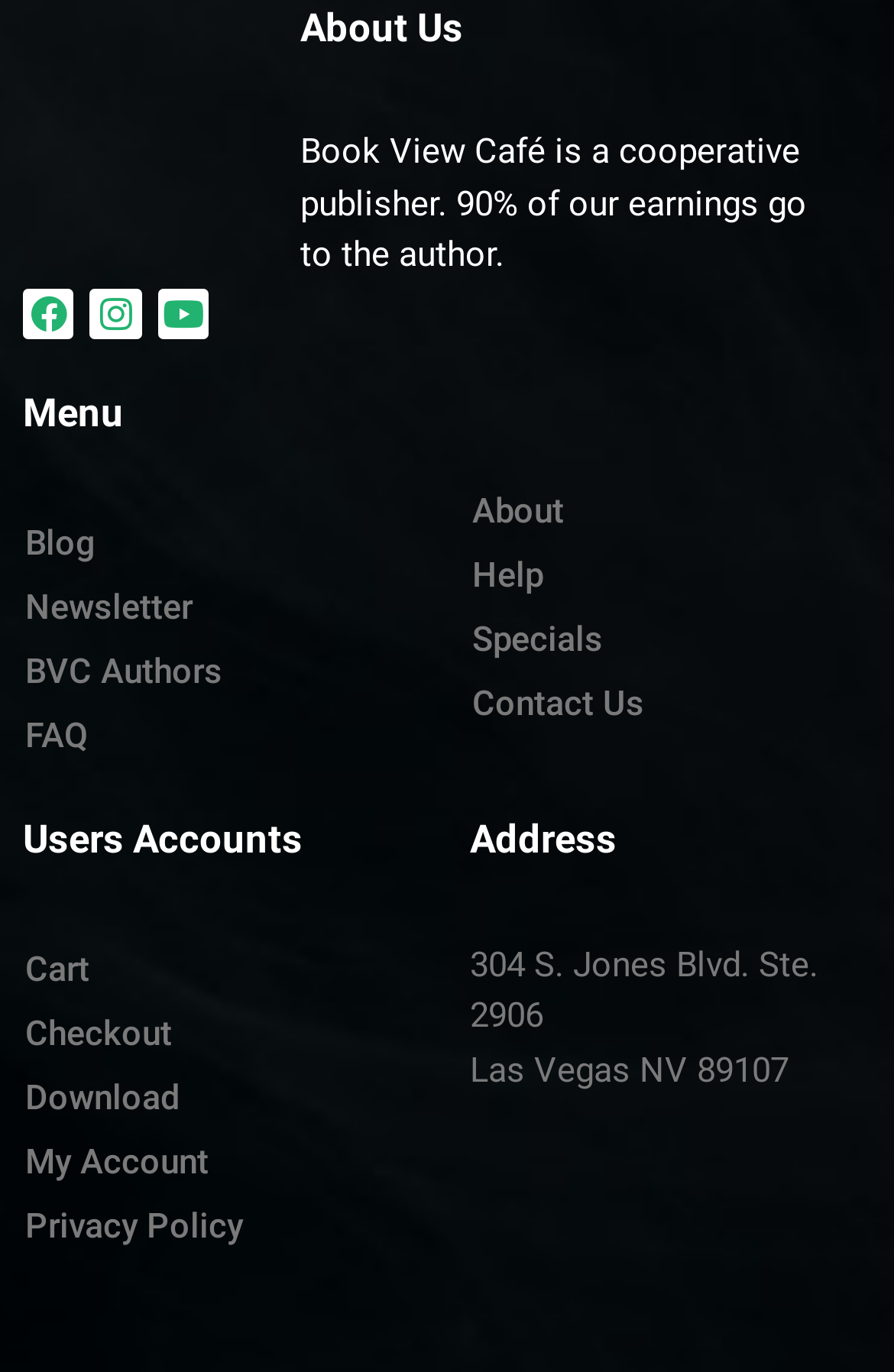Identify the bounding box coordinates for the element you need to click to achieve the following task: "Check the address". The coordinates must be four float values ranging from 0 to 1, formatted as [left, top, right, bottom].

[0.526, 0.688, 0.915, 0.756]